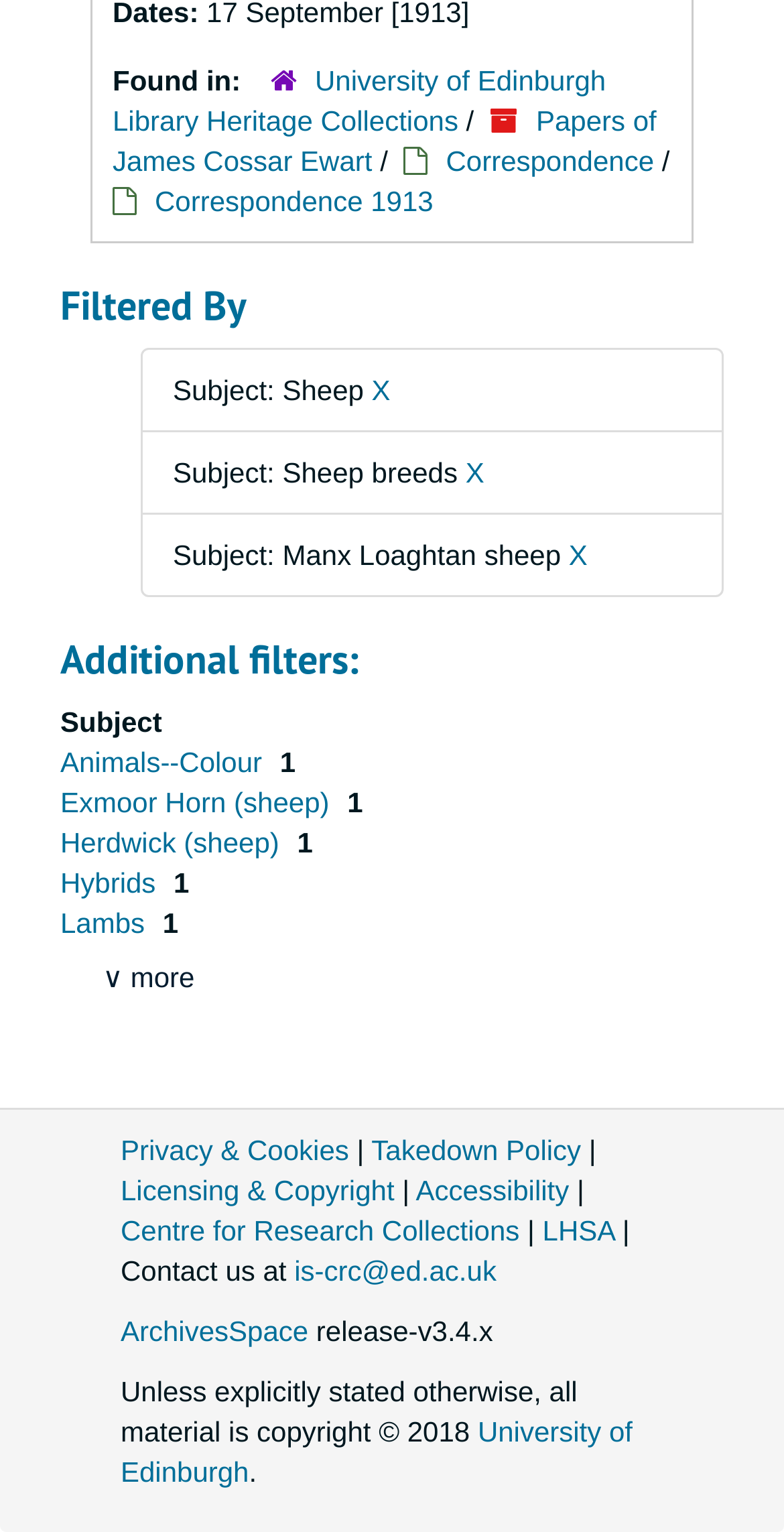Determine the bounding box coordinates of the clickable region to carry out the instruction: "View University of Edinburgh Library Heritage Collections".

[0.144, 0.042, 0.773, 0.089]